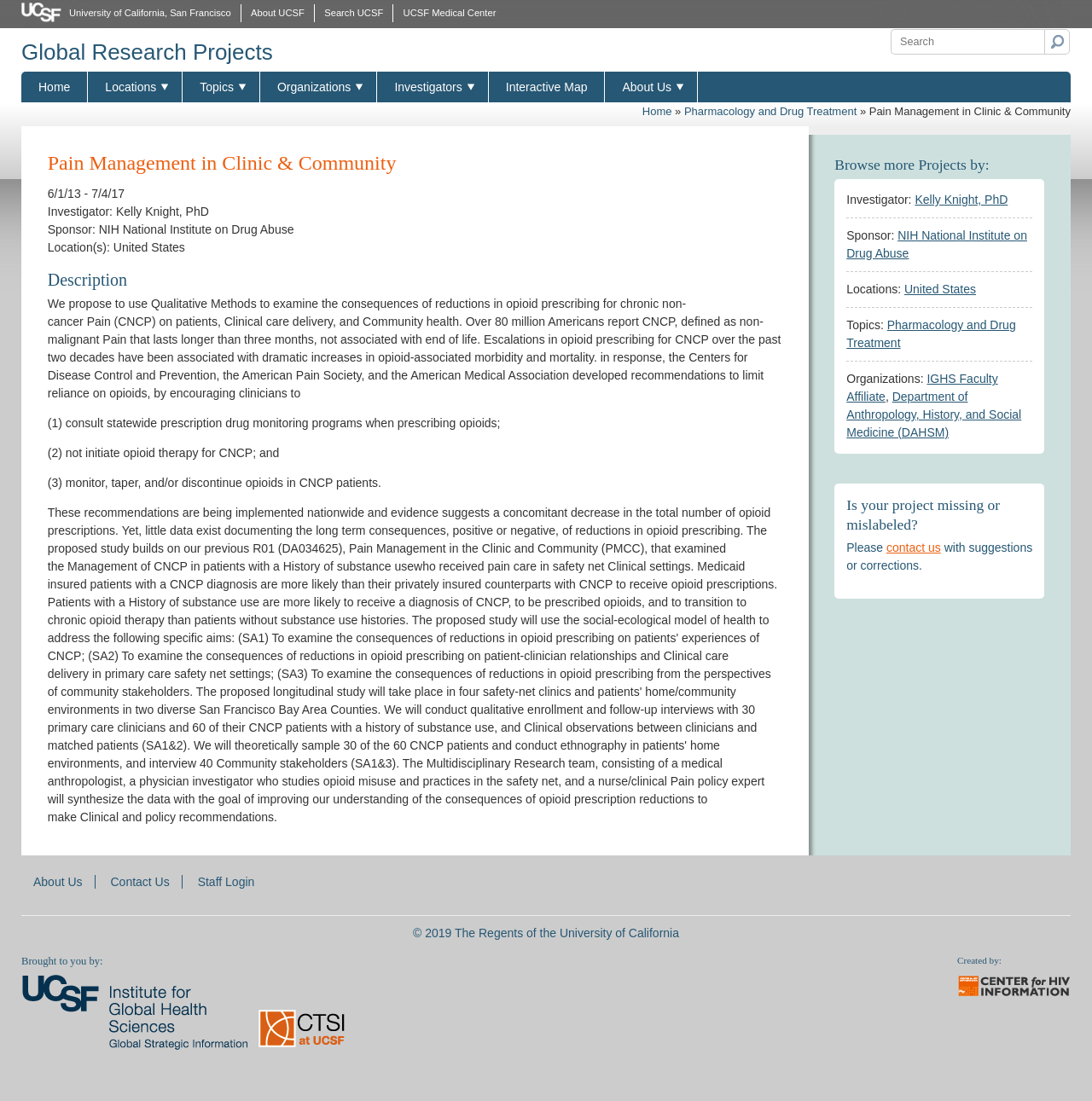Please identify the bounding box coordinates of the element that needs to be clicked to perform the following instruction: "Read about negotiating on everything".

None